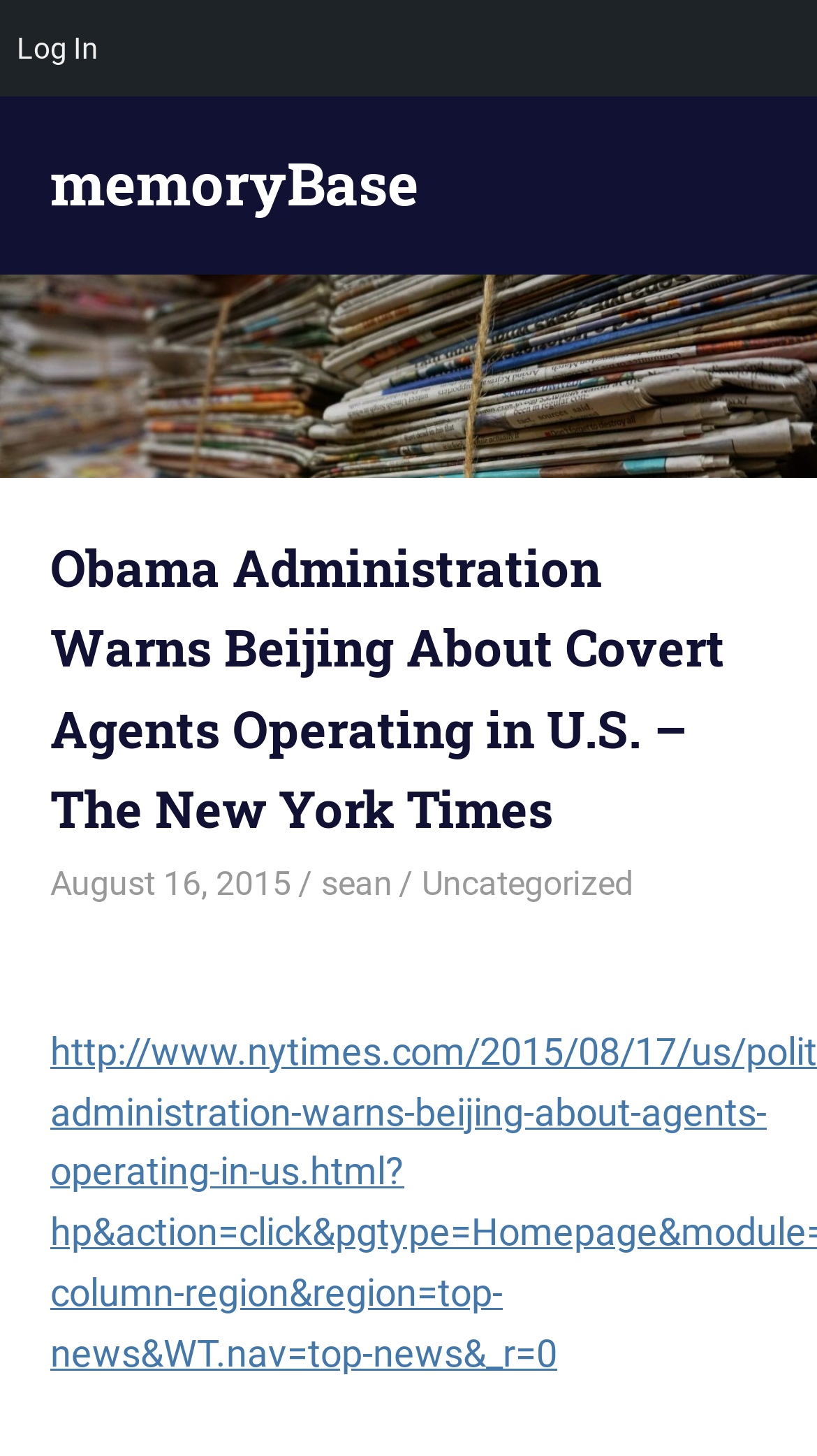Extract the primary heading text from the webpage.

Obama Administration Warns Beijing About Covert Agents Operating in U.S. – The New York Times